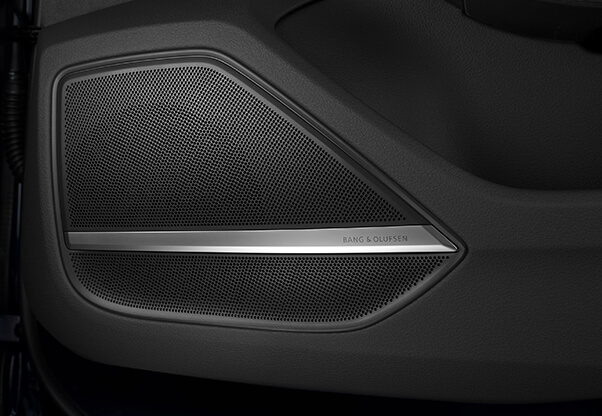Please answer the following question using a single word or phrase: 
What is the model year of the Audi?

2019